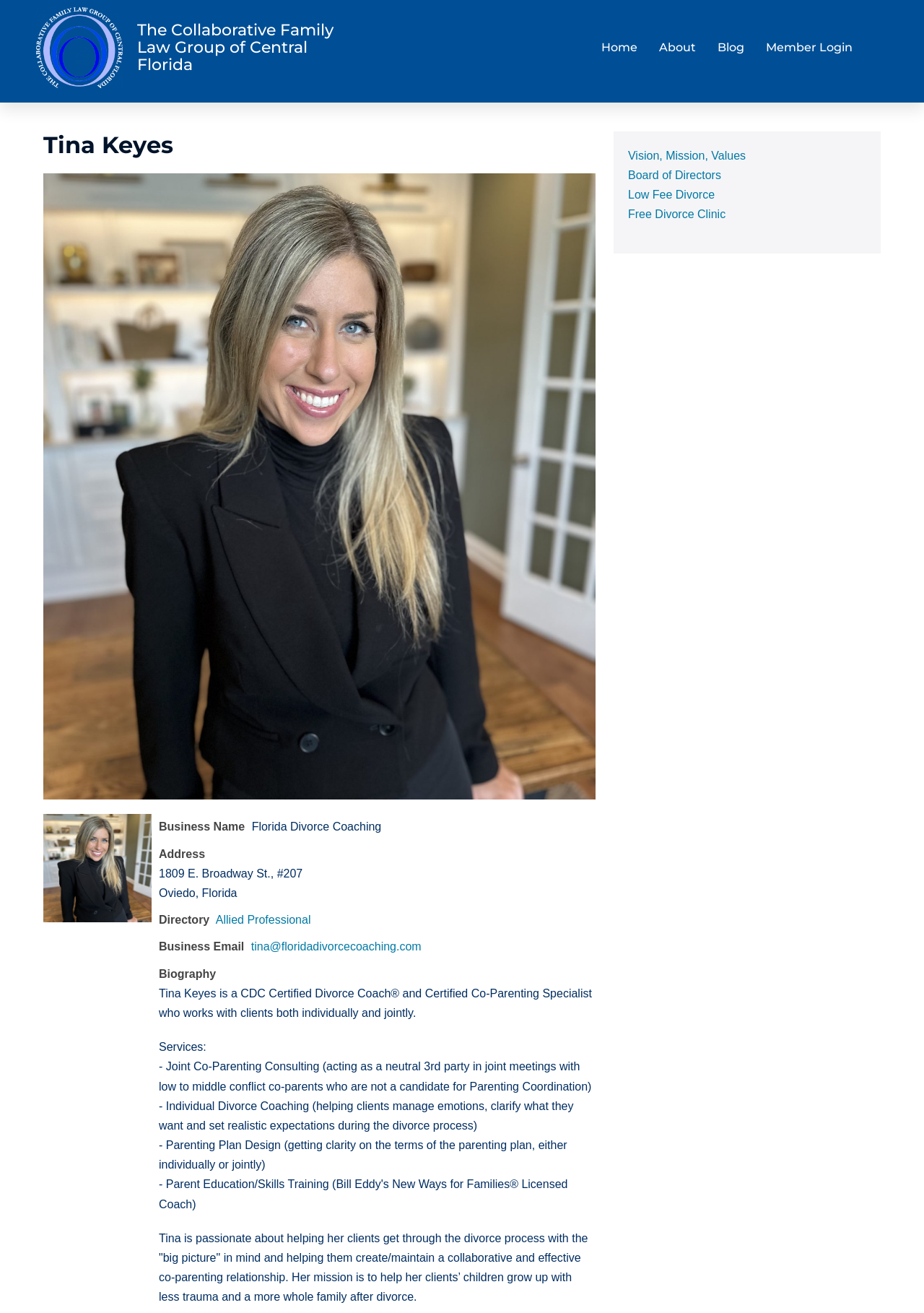Could you indicate the bounding box coordinates of the region to click in order to complete this instruction: "Learn about Joint Co-Parenting Consulting services".

[0.172, 0.808, 0.64, 0.832]